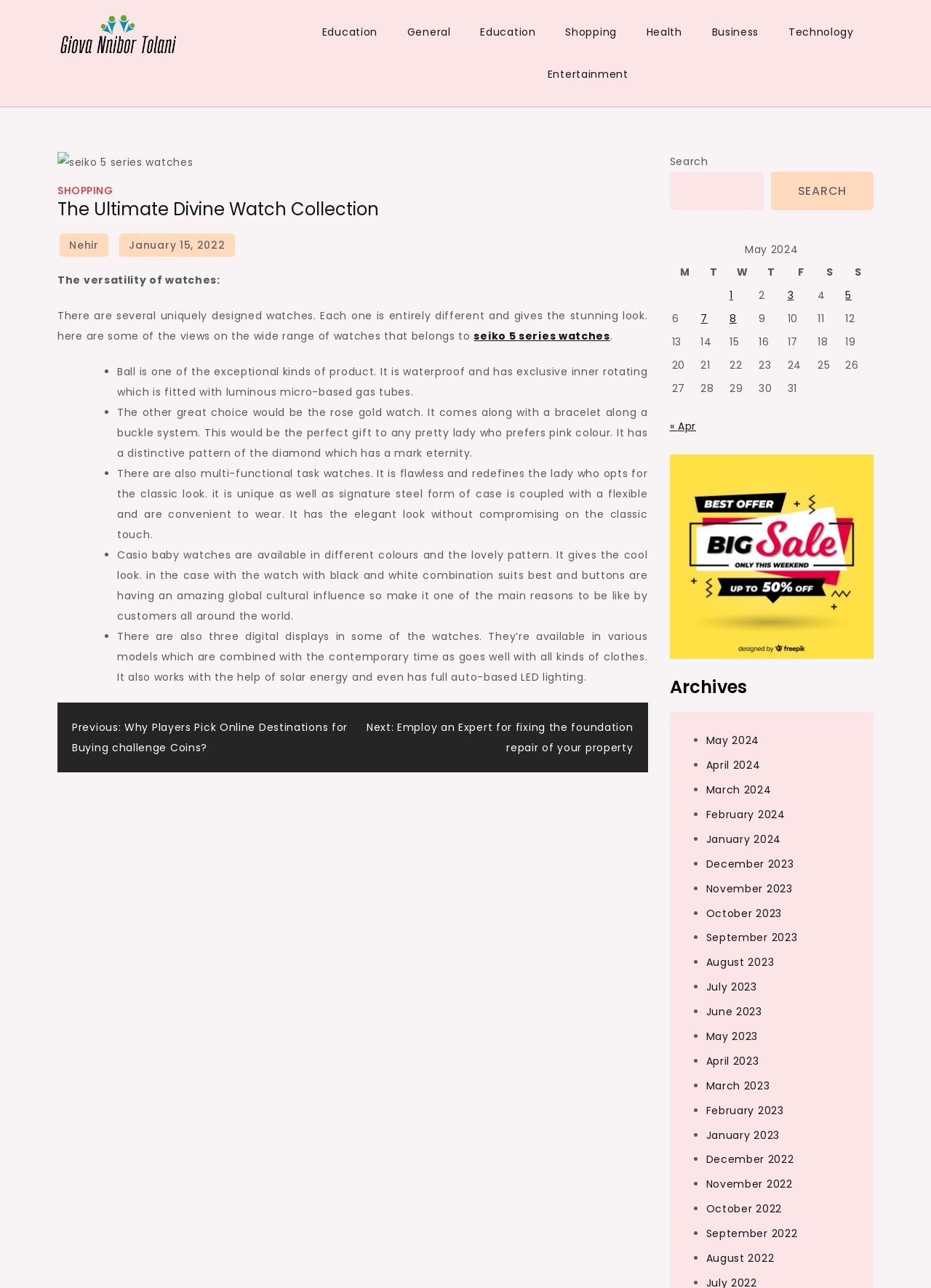Kindly provide the bounding box coordinates of the section you need to click on to fulfill the given instruction: "Learn how your comment data is processed".

None